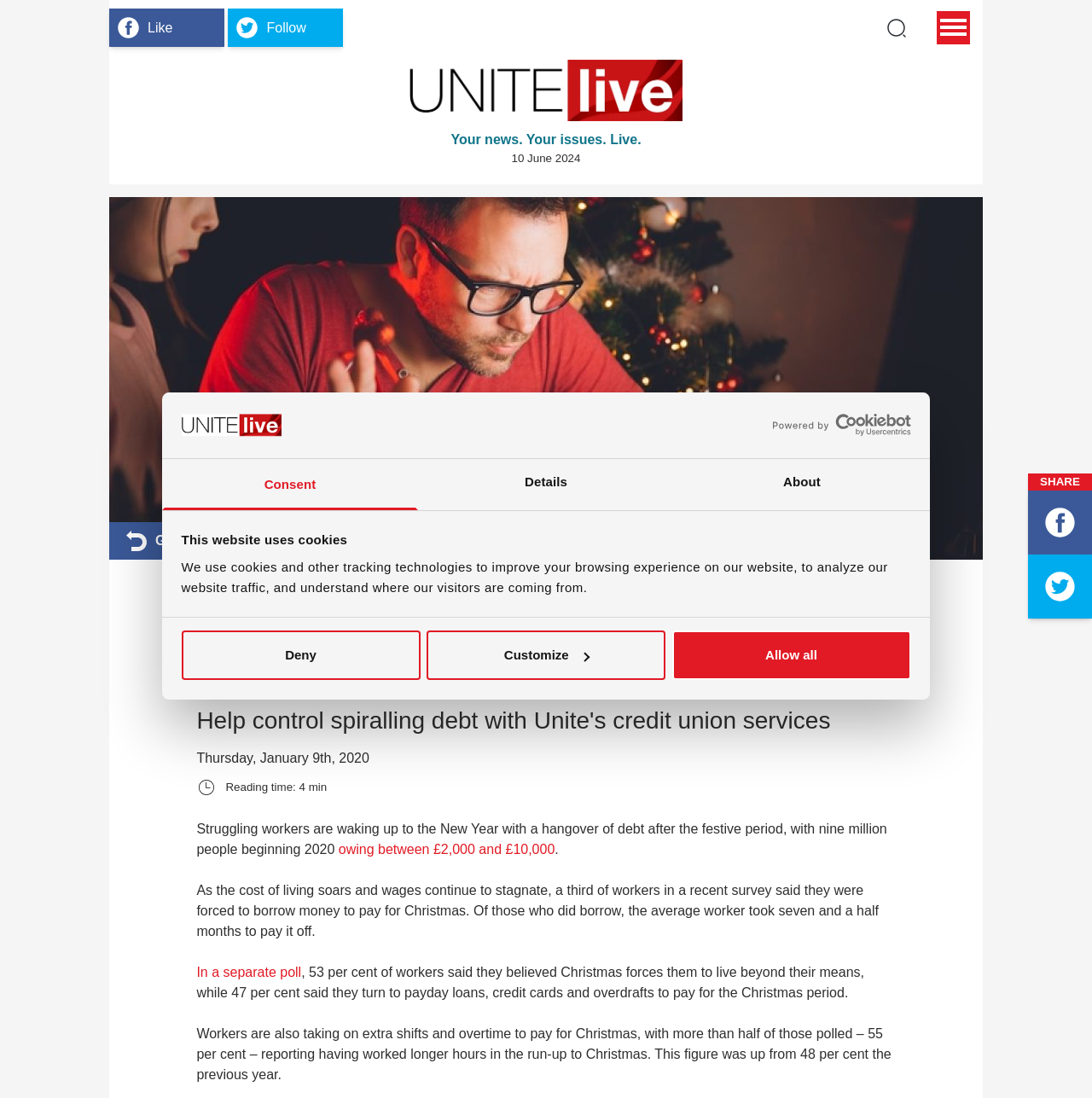Please answer the following question using a single word or phrase: What percentage of workers believe Christmas forces them to live beyond their means?

53 per cent